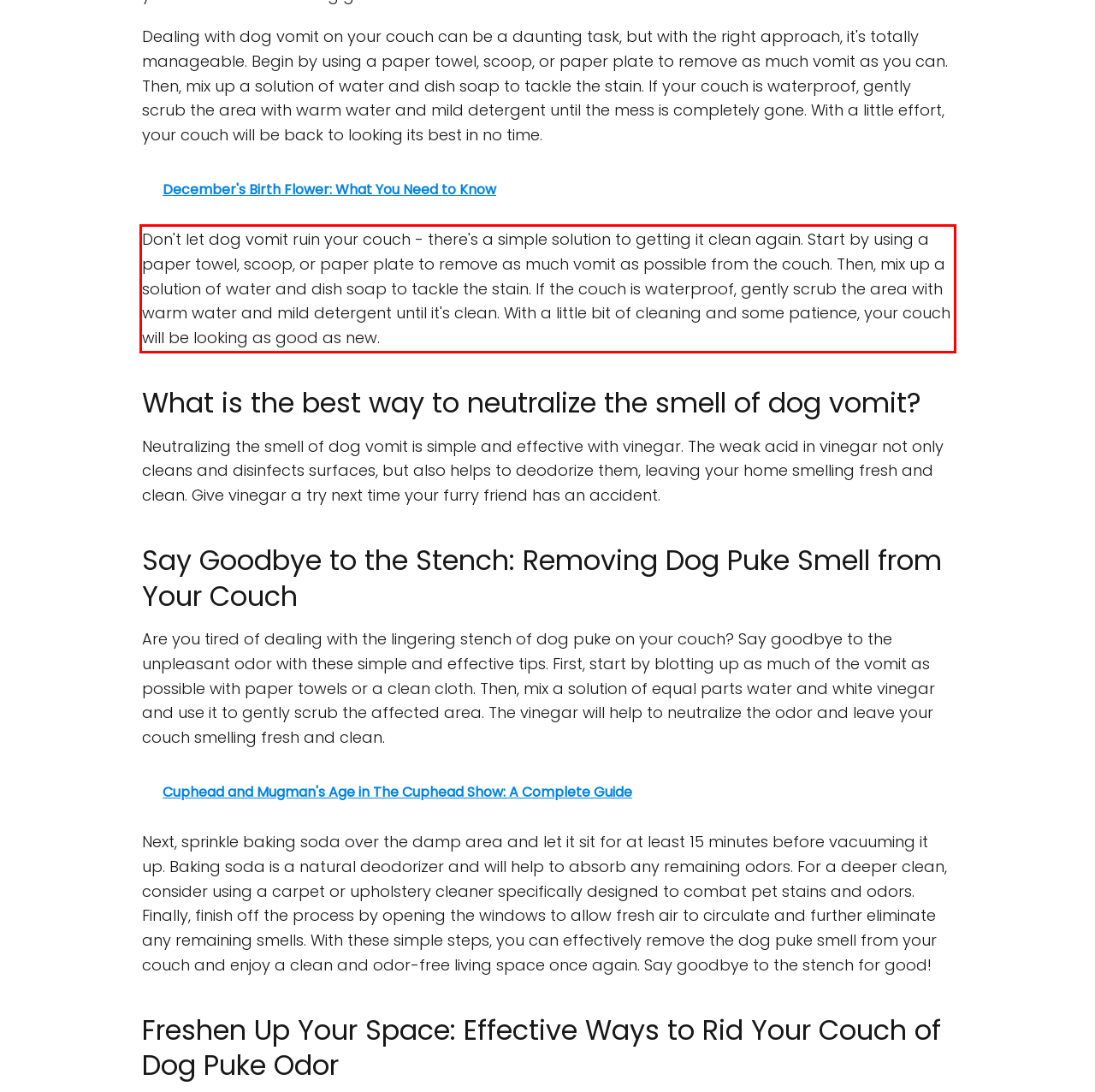Please look at the webpage screenshot and extract the text enclosed by the red bounding box.

Don't let dog vomit ruin your couch - there's a simple solution to getting it clean again. Start by using a paper towel, scoop, or paper plate to remove as much vomit as possible from the couch. Then, mix up a solution of water and dish soap to tackle the stain. If the couch is waterproof, gently scrub the area with warm water and mild detergent until it's clean. With a little bit of cleaning and some patience, your couch will be looking as good as new.